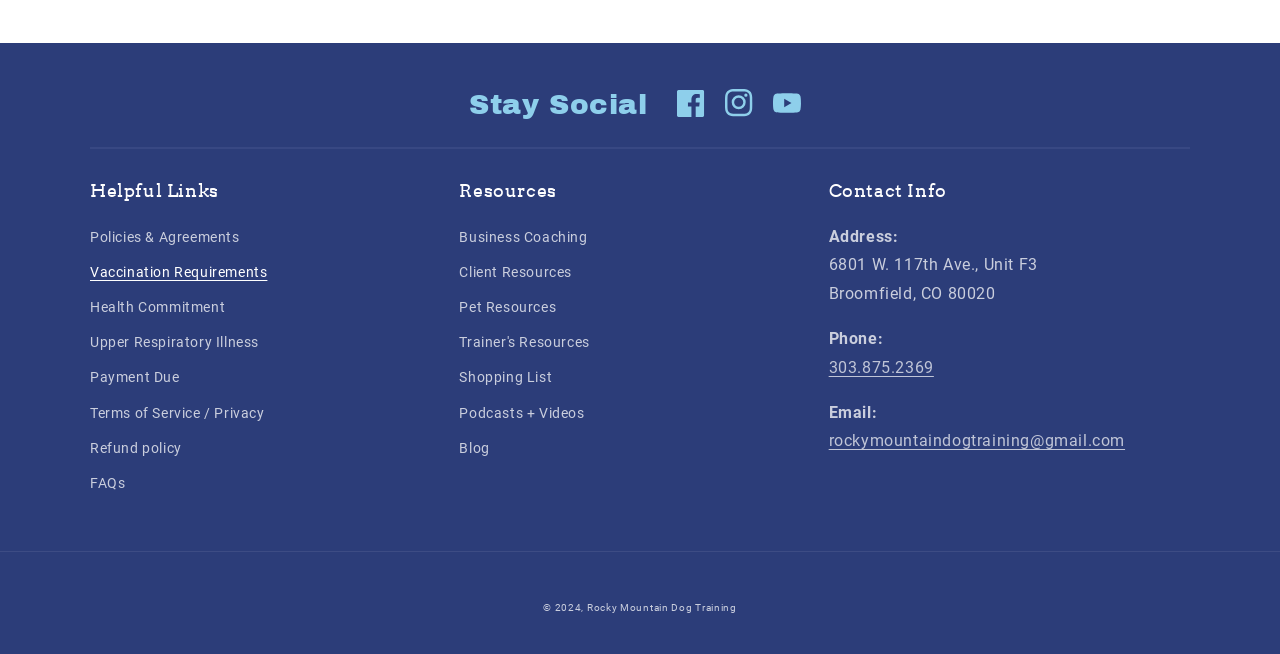Determine the bounding box coordinates for the area you should click to complete the following instruction: "Check FAQs".

[0.07, 0.713, 0.098, 0.766]